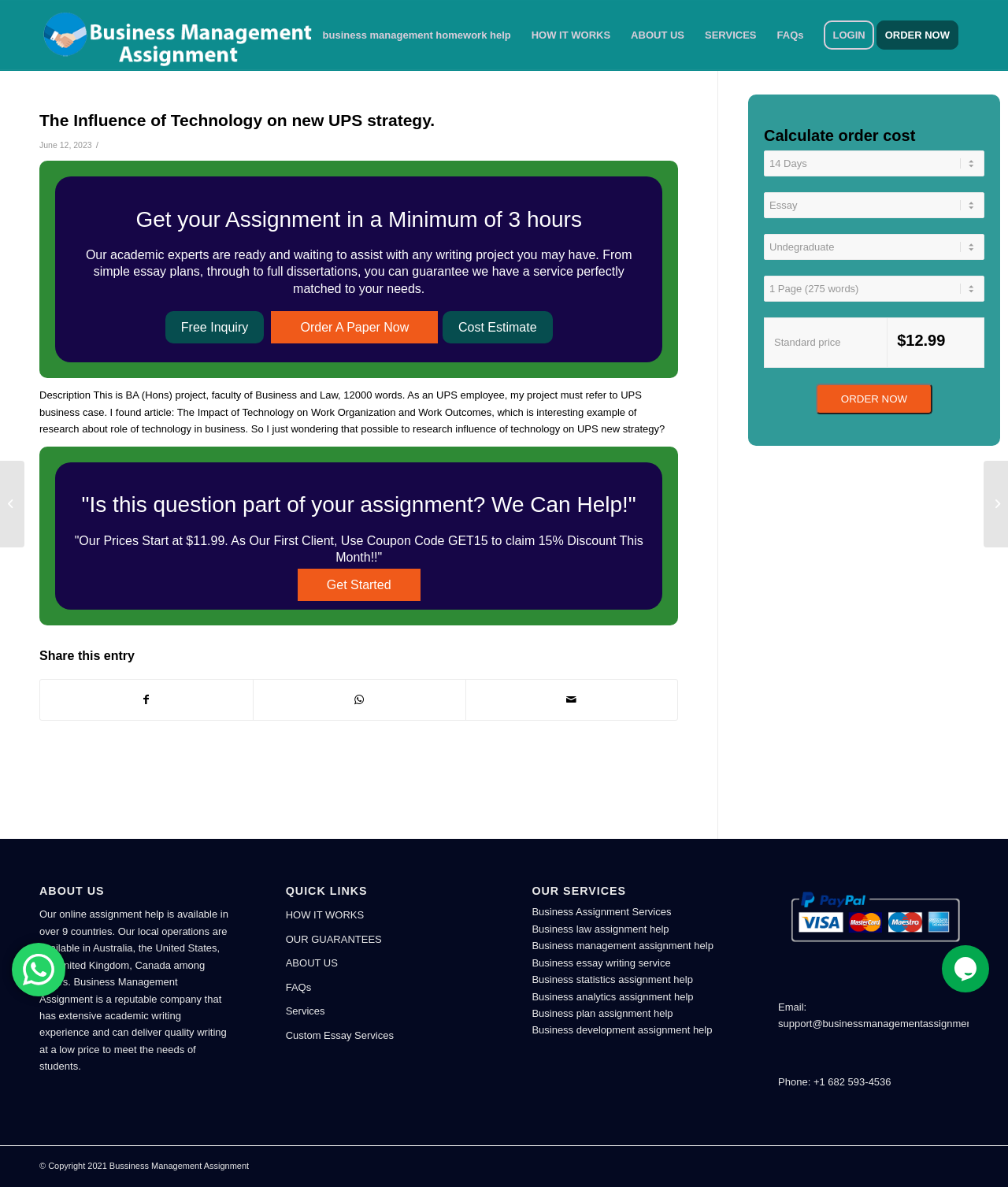Determine the bounding box coordinates for the area you should click to complete the following instruction: "Get Started".

[0.295, 0.479, 0.417, 0.506]